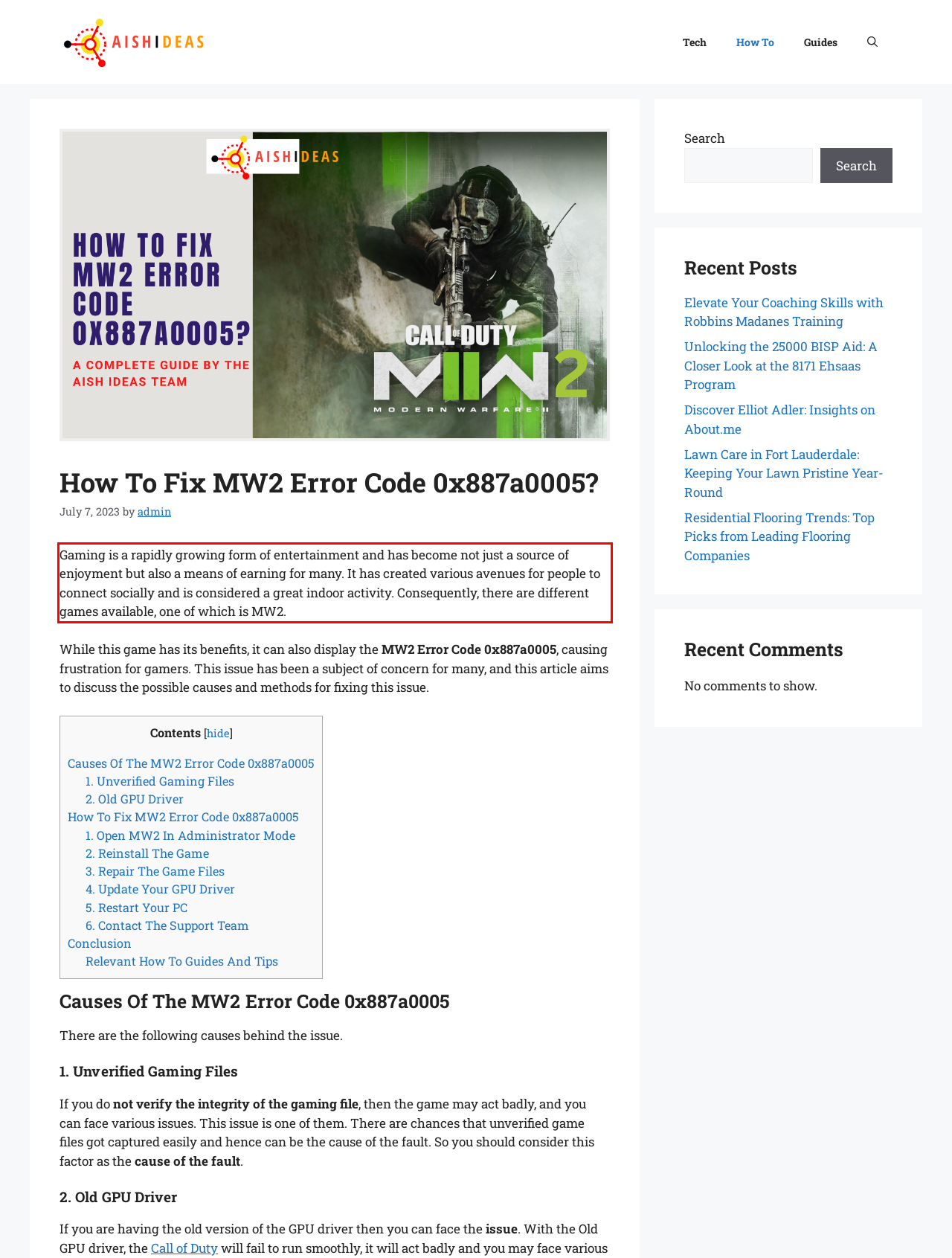Using the provided webpage screenshot, identify and read the text within the red rectangle bounding box.

Gaming is a rapidly growing form of entertainment and has become not just a source of enjoyment but also a means of earning for many. It has created various avenues for people to connect socially and is considered a great indoor activity. Consequently, there are different games available, one of which is MW2.